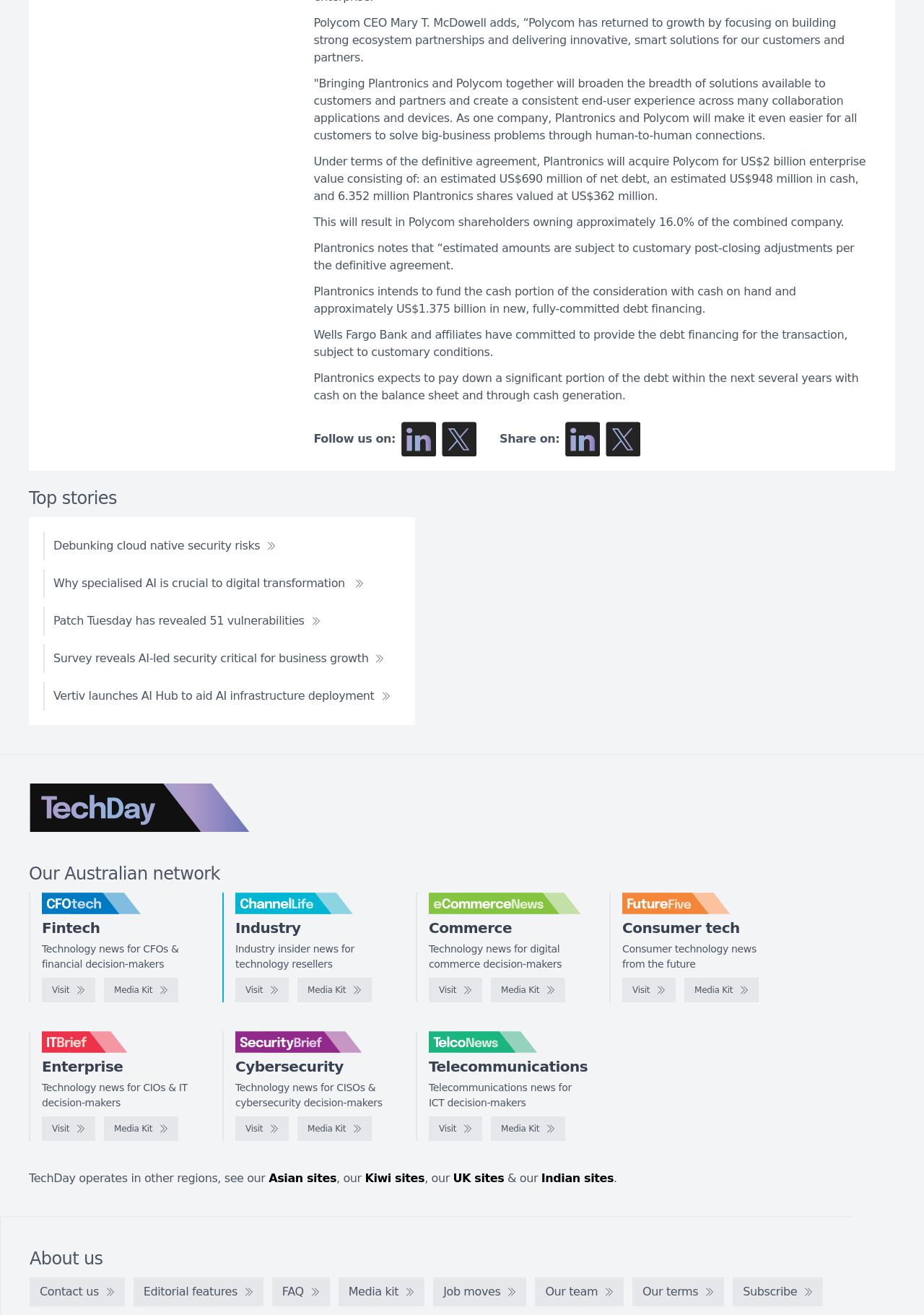Determine the bounding box coordinates for the element that should be clicked to follow this instruction: "Read Debunking cloud native security risks". The coordinates should be given as four float numbers between 0 and 1, in the format [left, top, right, bottom].

[0.047, 0.404, 0.31, 0.426]